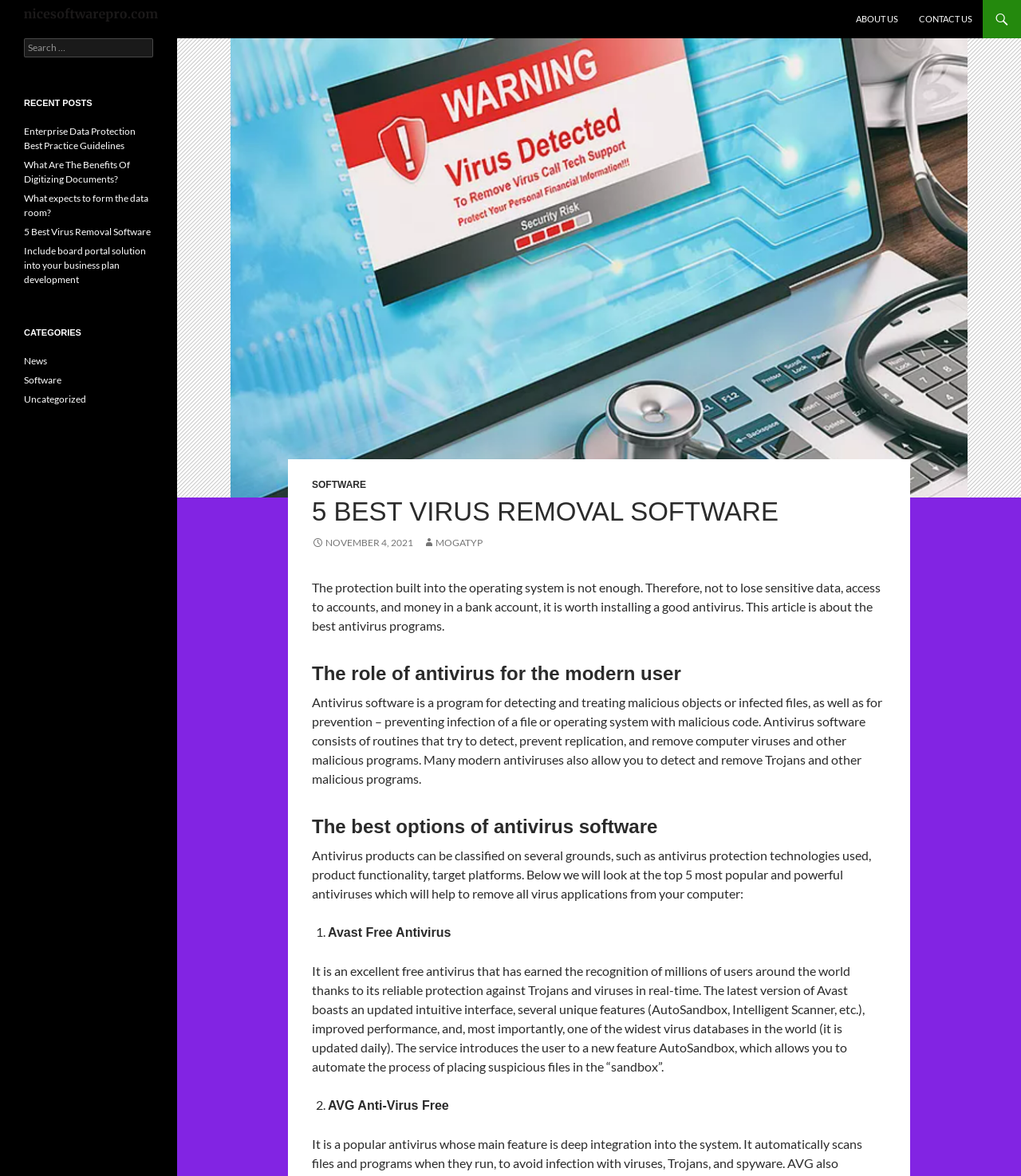Please give the bounding box coordinates of the area that should be clicked to fulfill the following instruction: "Go to ABOUT US page". The coordinates should be in the format of four float numbers from 0 to 1, i.e., [left, top, right, bottom].

[0.829, 0.0, 0.889, 0.033]